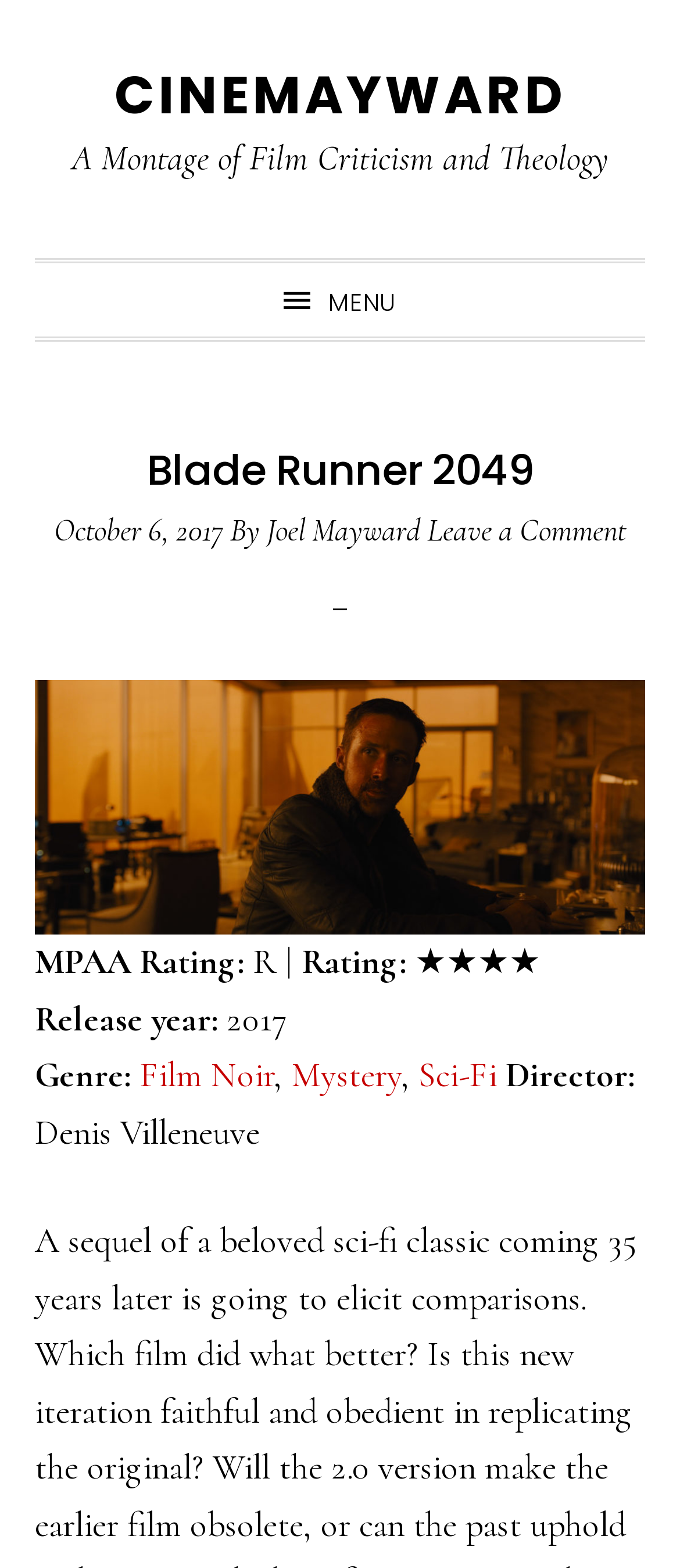Please provide a detailed answer to the question below by examining the image:
Who is the director of the movie?

I found the director's name by looking at the StaticText element with the text 'Director:' and then finding the corresponding text element with the director's name, which is 'Denis Villeneuve'.